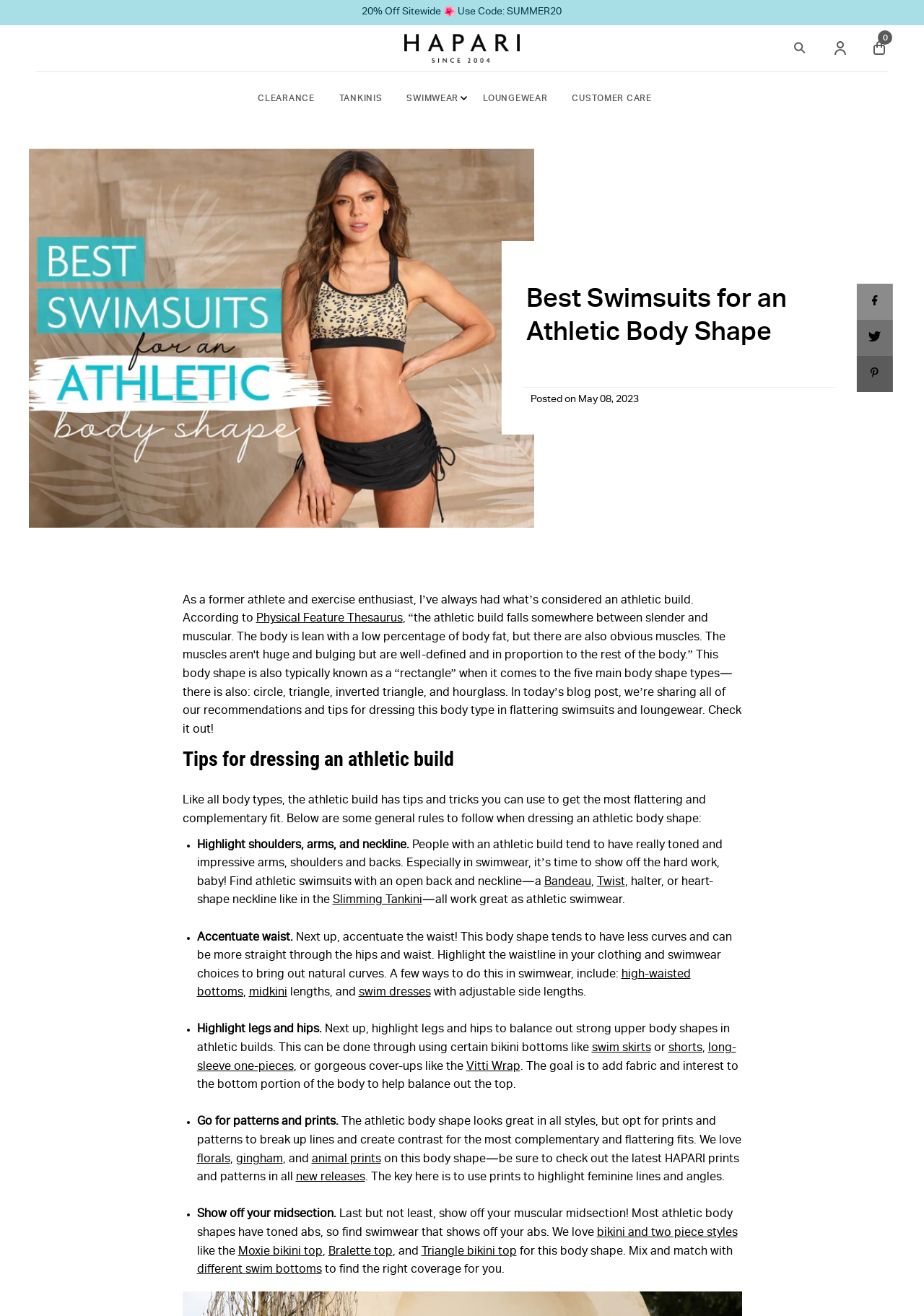What type of body shape is the webpage focused on?
Please provide a comprehensive answer based on the details in the screenshot.

The webpage is focused on athletic body shapes, as mentioned in the Root Element 'Find swimwear for athletic builds and athletic body shapes.' and throughout the webpage content.